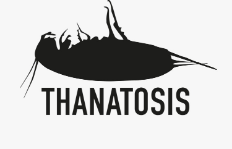Please answer the following question using a single word or phrase: 
What is the focus of the minimalist design of the logo?

Essence of the music